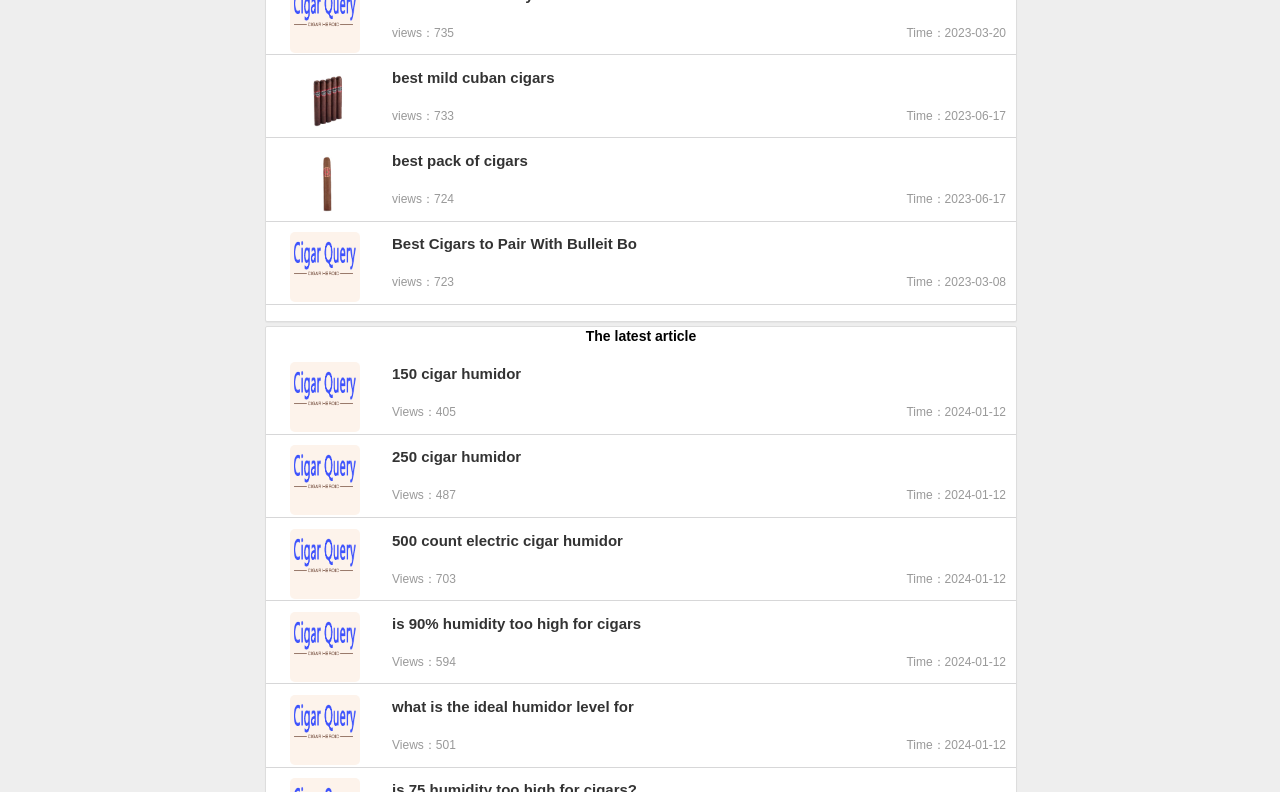Determine the bounding box coordinates of the UI element that matches the following description: "title="best mild cuban cigars"". The coordinates should be four float numbers between 0 and 1 in the format [left, top, right, bottom].

[0.227, 0.151, 0.281, 0.173]